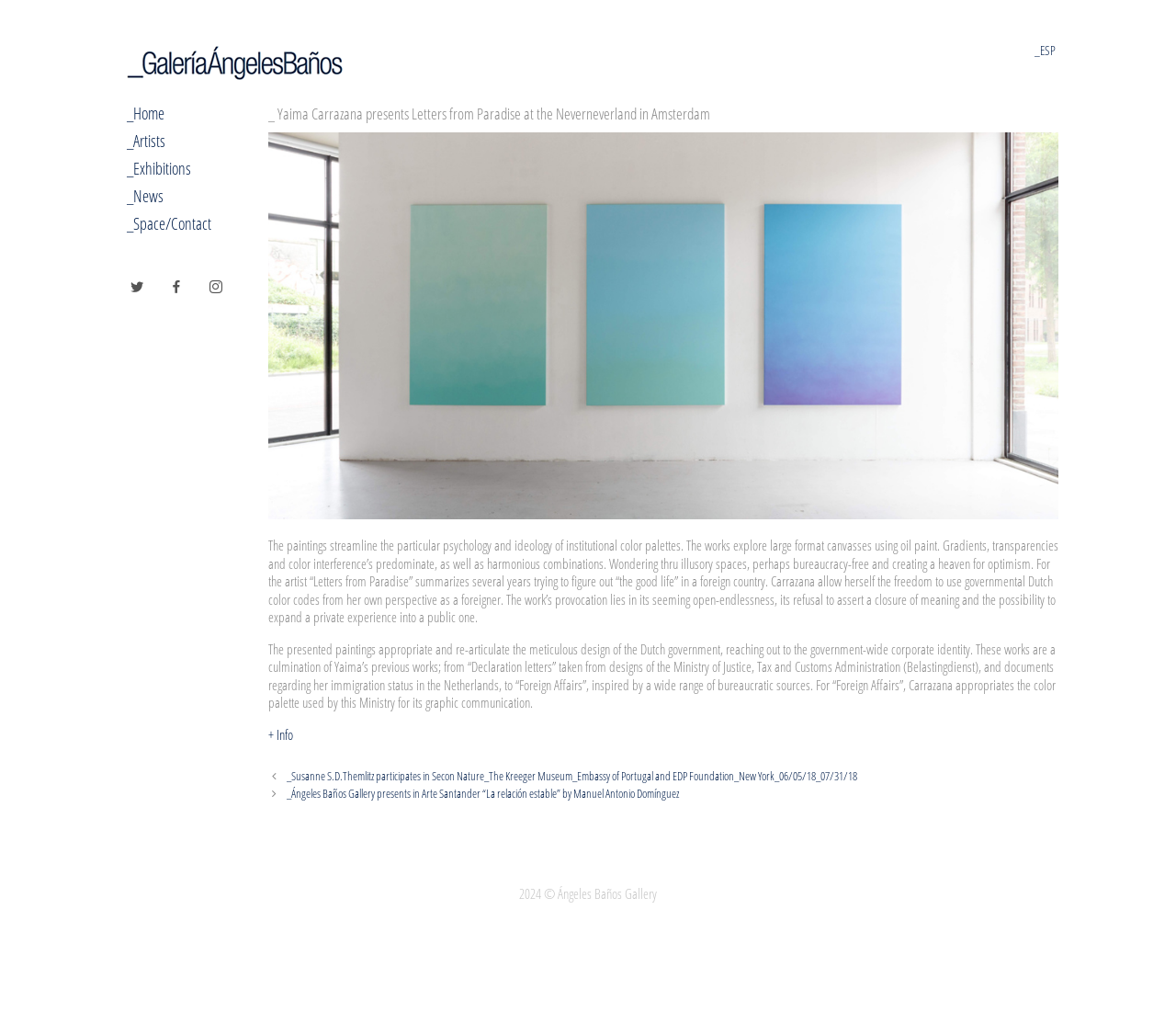Locate the bounding box coordinates of the area to click to fulfill this instruction: "Click on the link to Ángeles Baños Gallery". The bounding box should be presented as four float numbers between 0 and 1, in the order [left, top, right, bottom].

[0.1, 0.052, 0.303, 0.07]